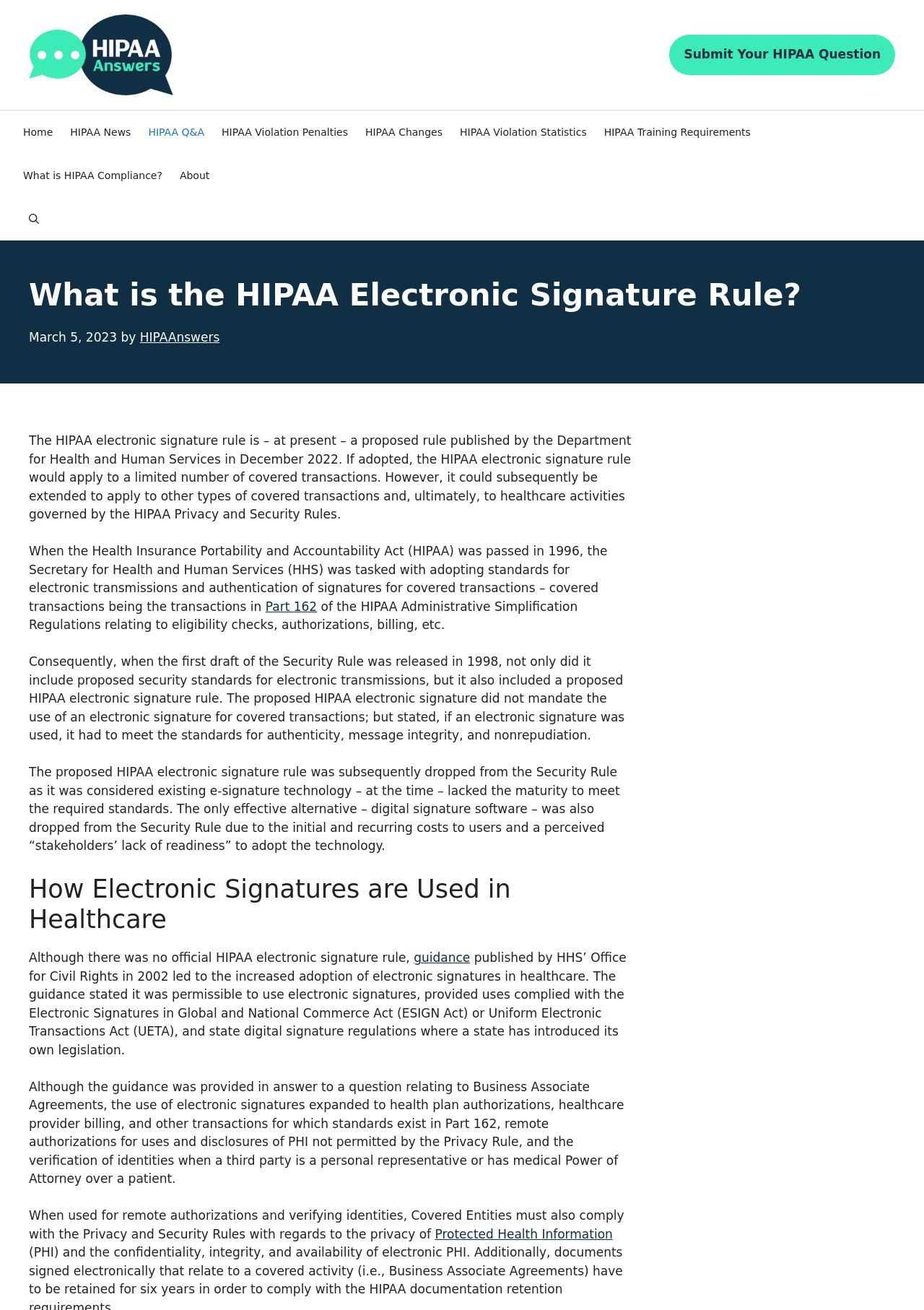Highlight the bounding box coordinates of the region I should click on to meet the following instruction: "Learn more about 'Protected Health Information'".

[0.471, 0.937, 0.663, 0.948]